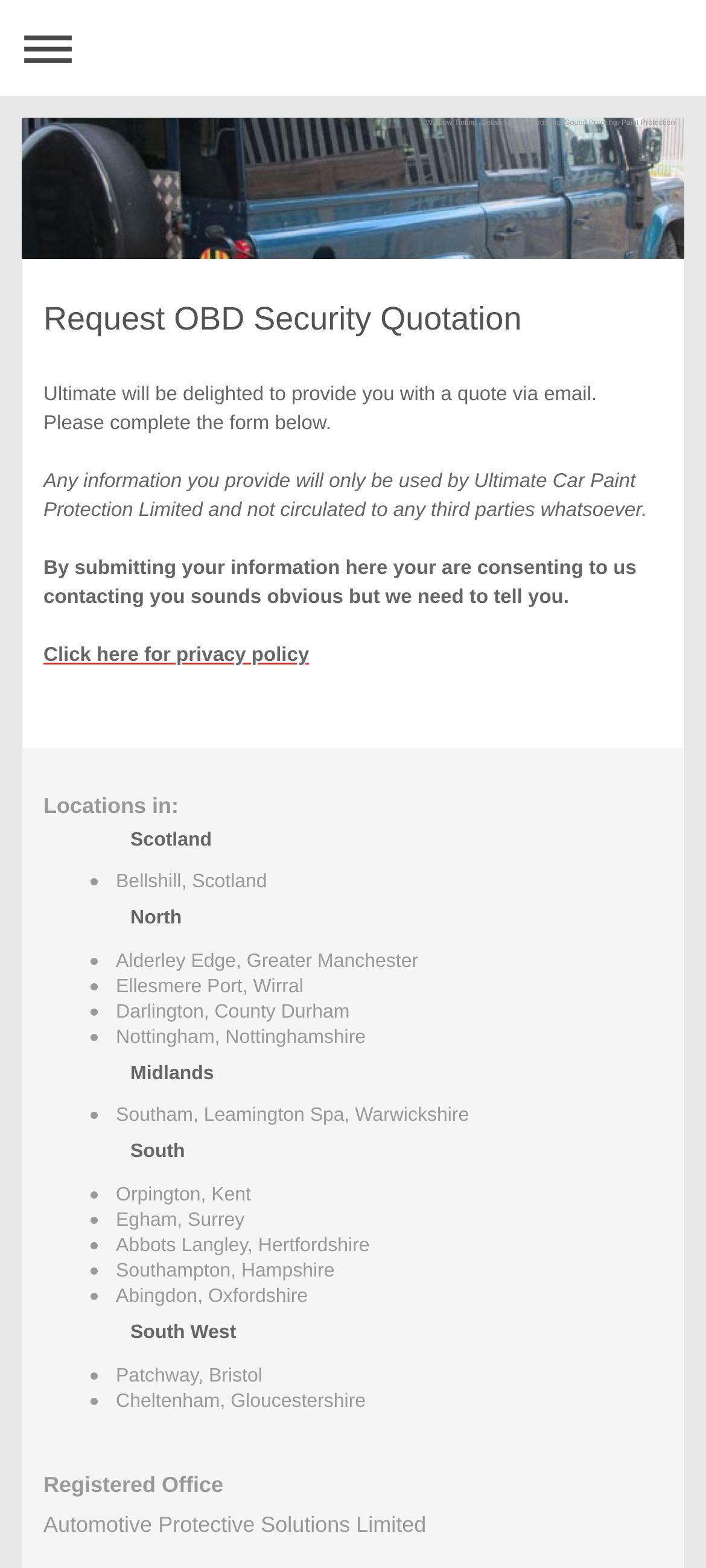How many locations are listed on this webpage?
Using the information from the image, give a concise answer in one word or a short phrase.

11